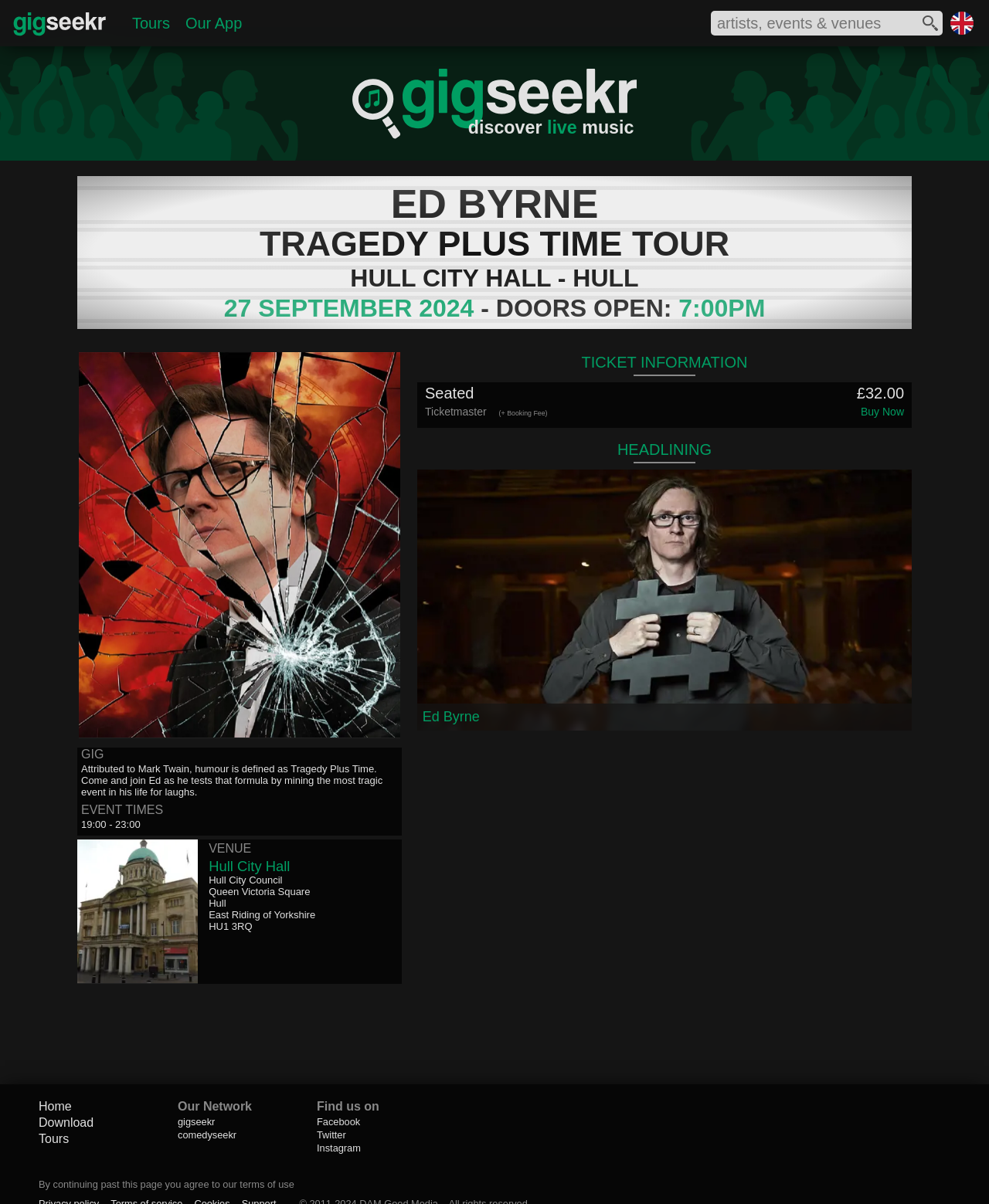Give a concise answer using only one word or phrase for this question:
What is the name of the tour?

Tragedy Plus Time Tour